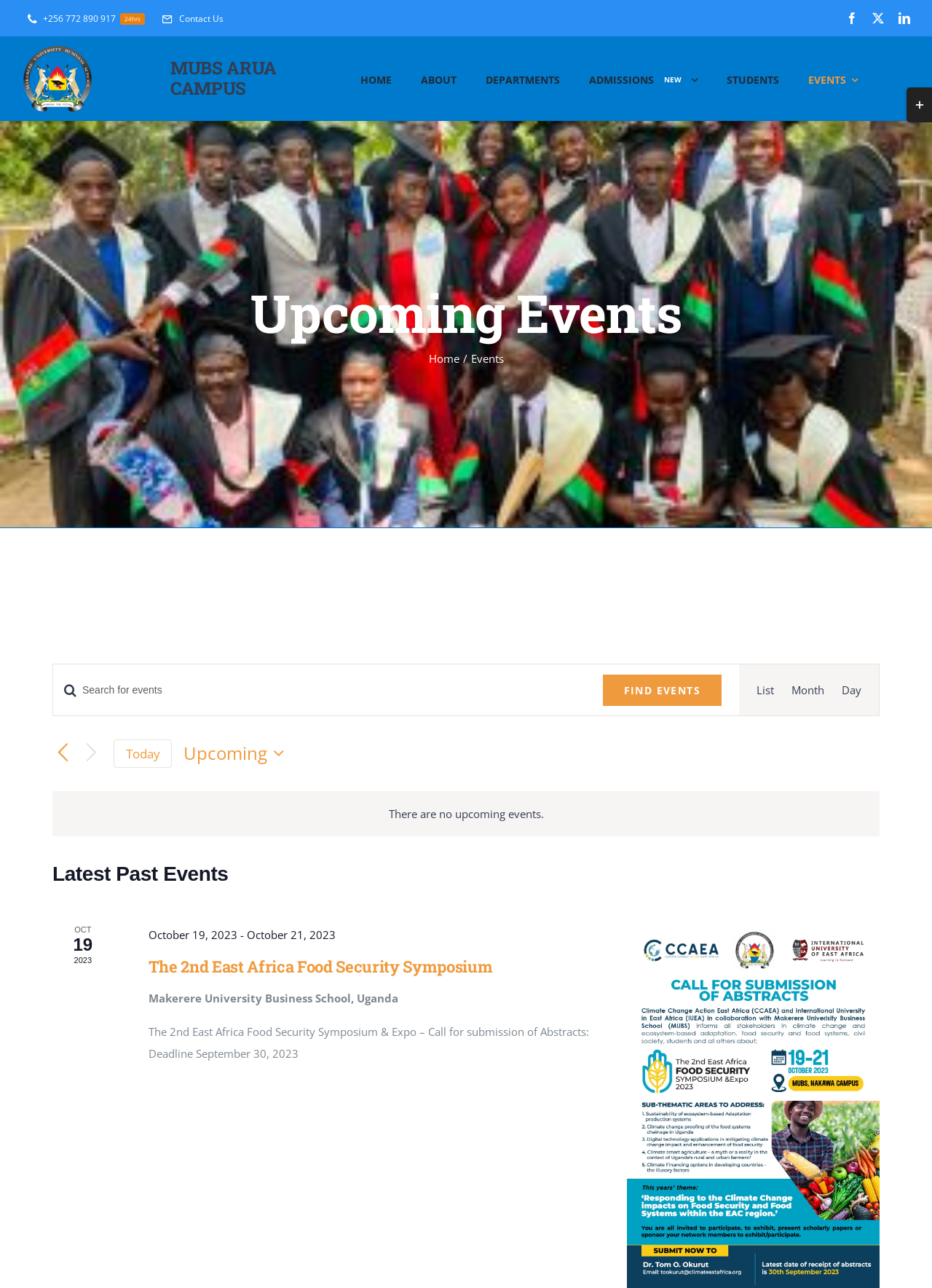Utilize the details in the image to thoroughly answer the following question: What is the date range of the past event 'The 2nd East Africa Food Security Symposium'?

I found the answer by looking at the past event section and saw that the event 'The 2nd East Africa Food Security Symposium' has a date range of October 19-21, 2023, which is indicated by the time element with the description 'October 19, 2023 - October 21, 2023'.